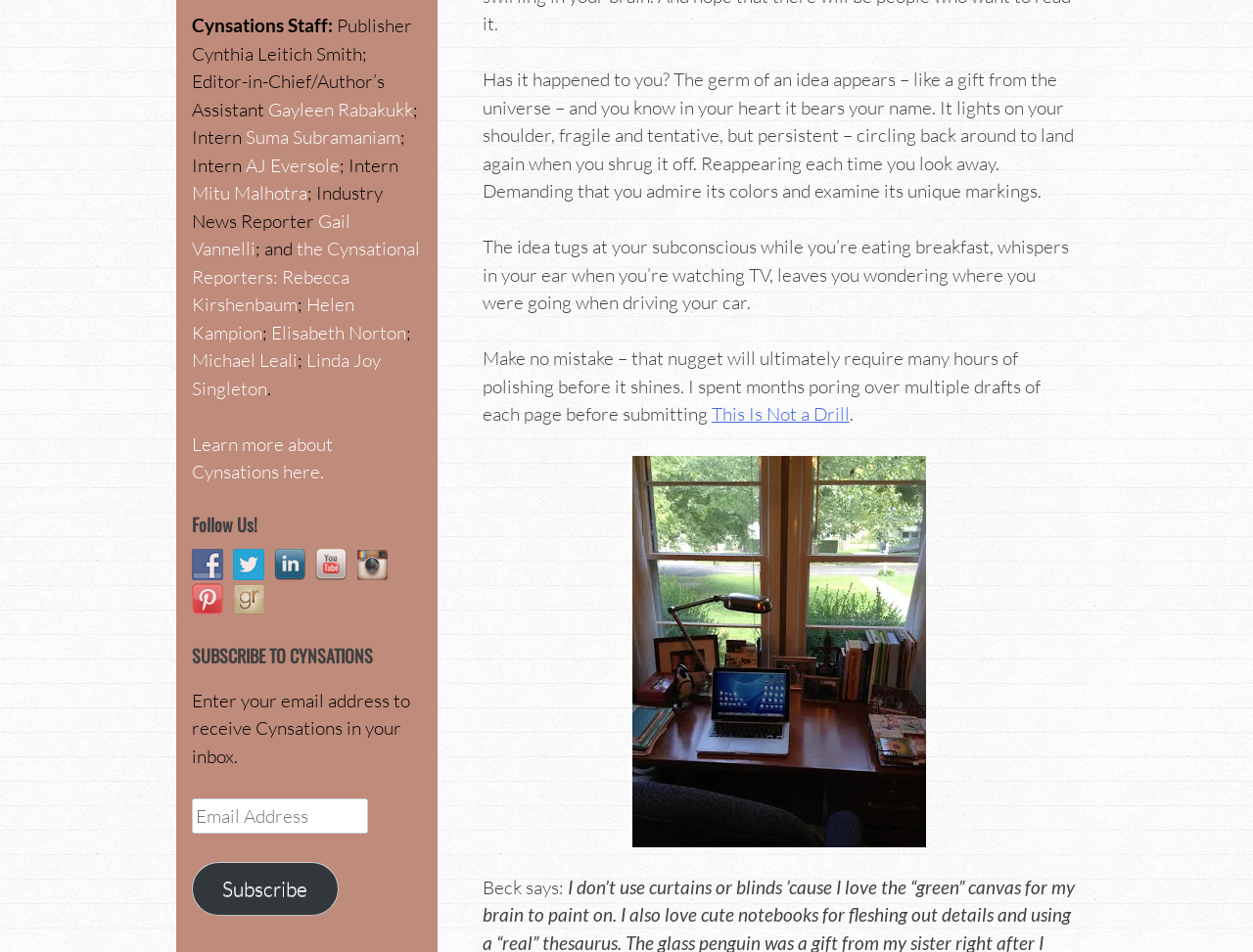Give a one-word or phrase response to the following question: What is the text of the first link on the page?

This Is Not a Drill